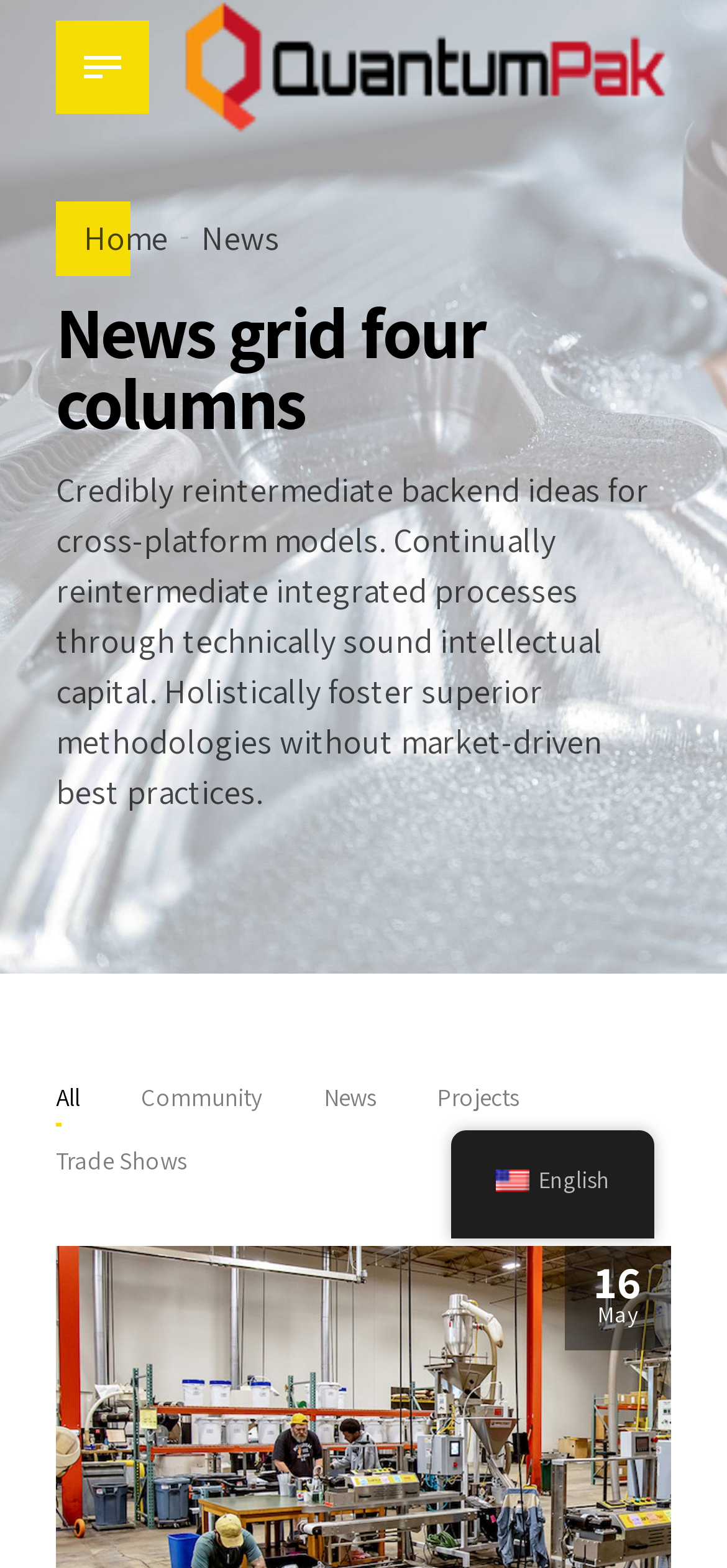Mark the bounding box of the element that matches the following description: "English Español English".

[0.621, 0.721, 0.9, 0.79]